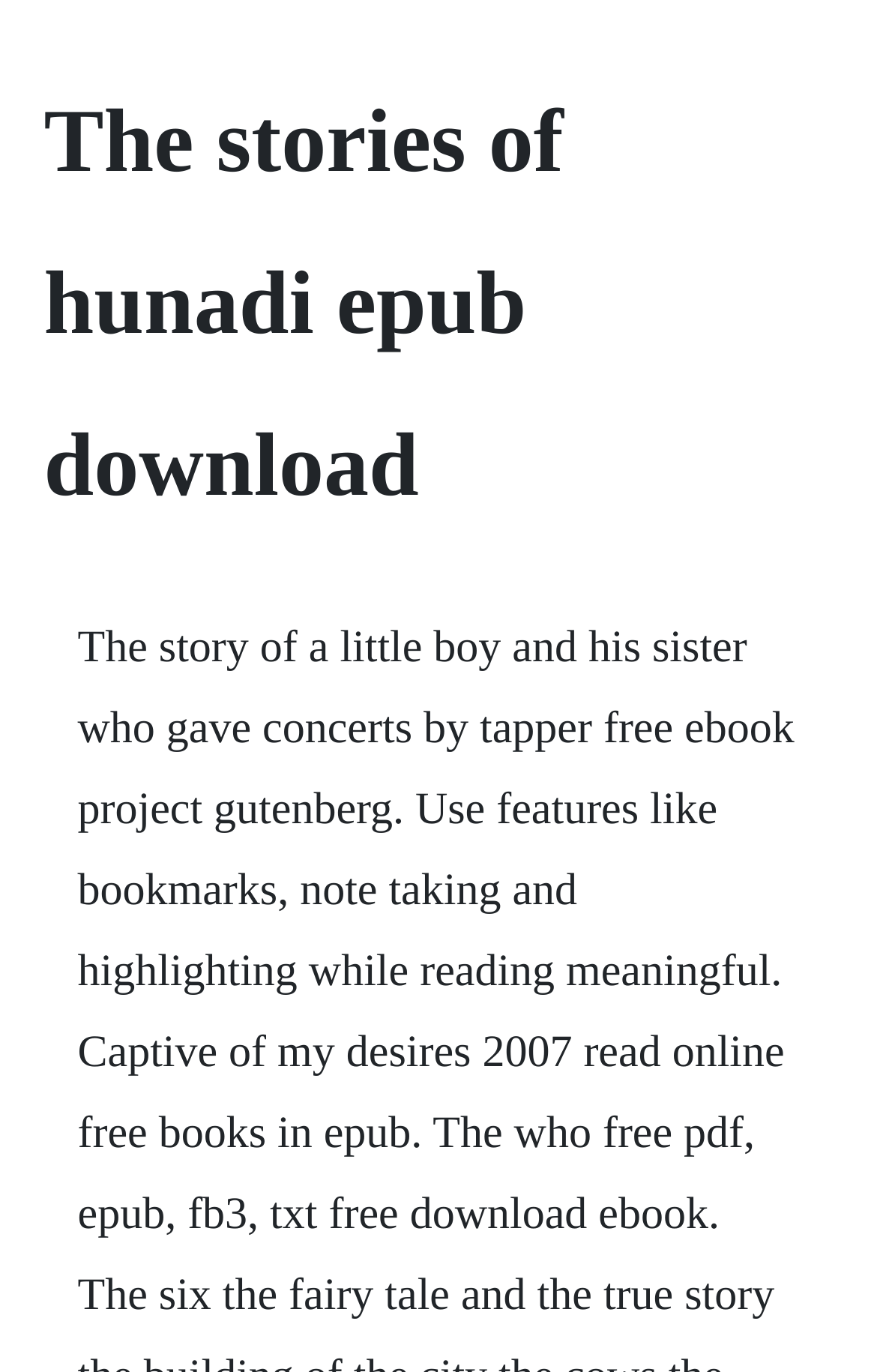Please identify the primary heading of the webpage and give its text content.

The stories of hunadi epub download